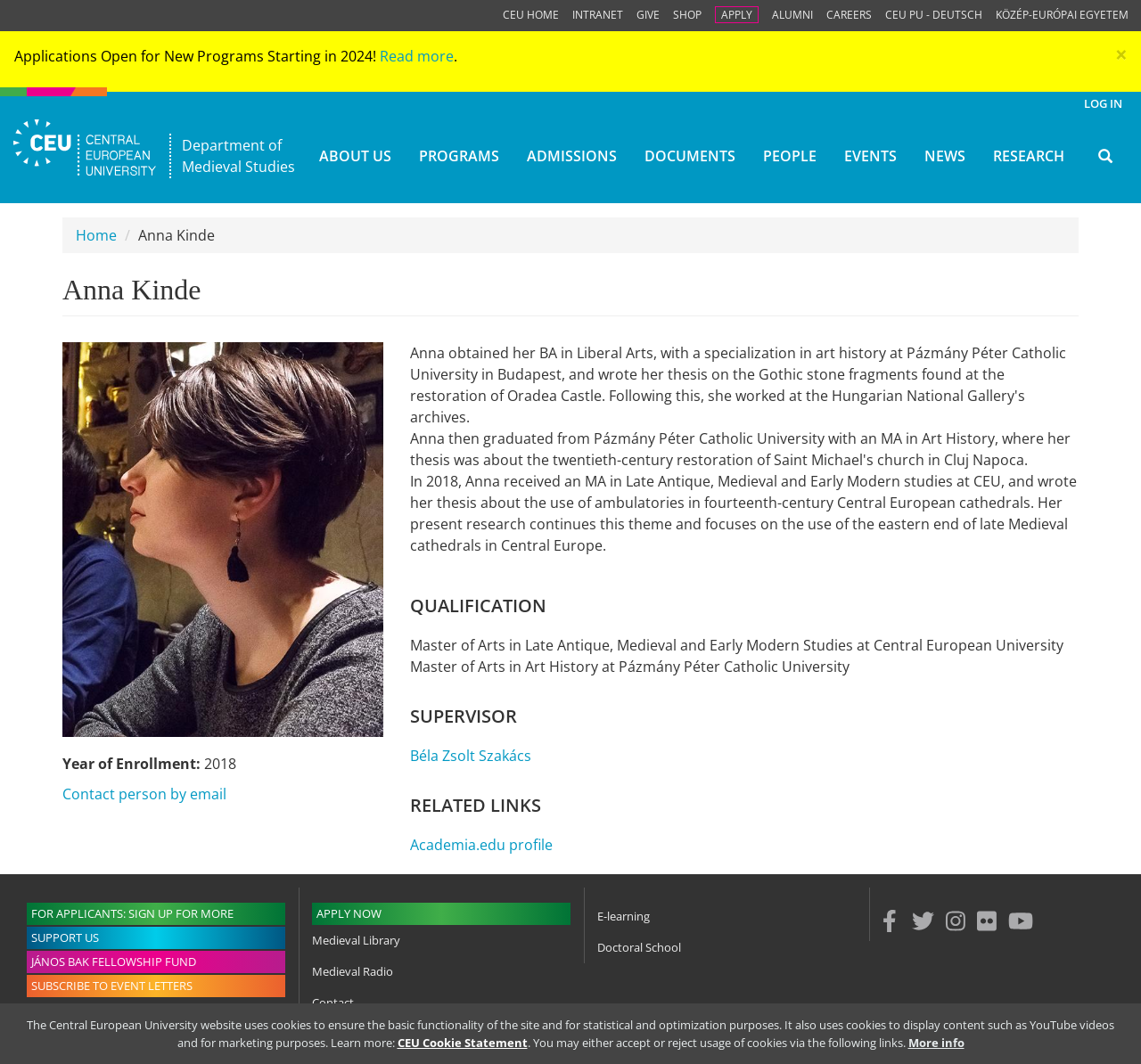Please identify the bounding box coordinates of the clickable region that I should interact with to perform the following instruction: "Visit the Academia.edu profile". The coordinates should be expressed as four float numbers between 0 and 1, i.e., [left, top, right, bottom].

[0.359, 0.785, 0.484, 0.803]